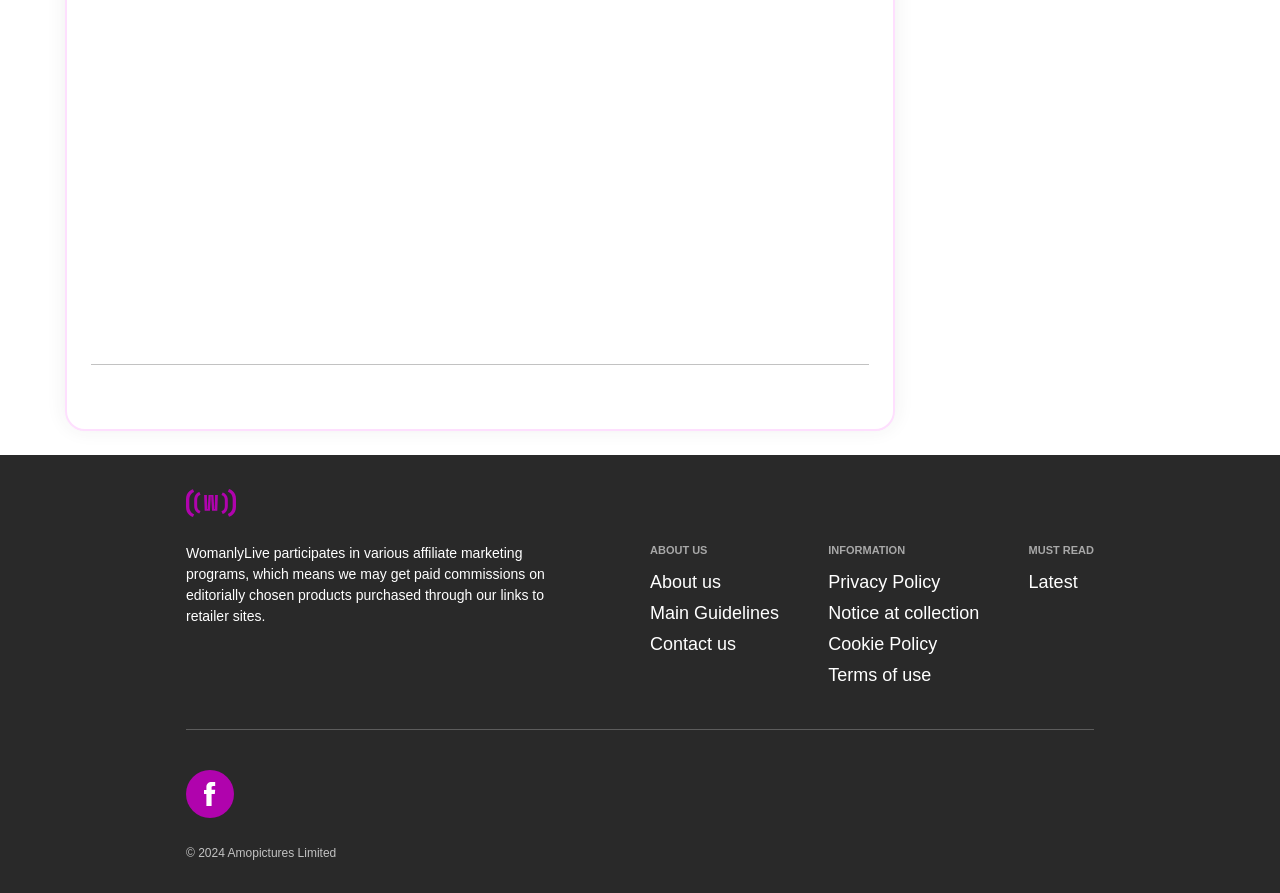Analyze the image and deliver a detailed answer to the question: What is the copyright year of the website?

The copyright year of the website can be found in the StaticText element with the text '© 2024 Amopictures Limited' located at the bottom of the webpage, which indicates the year of copyright.